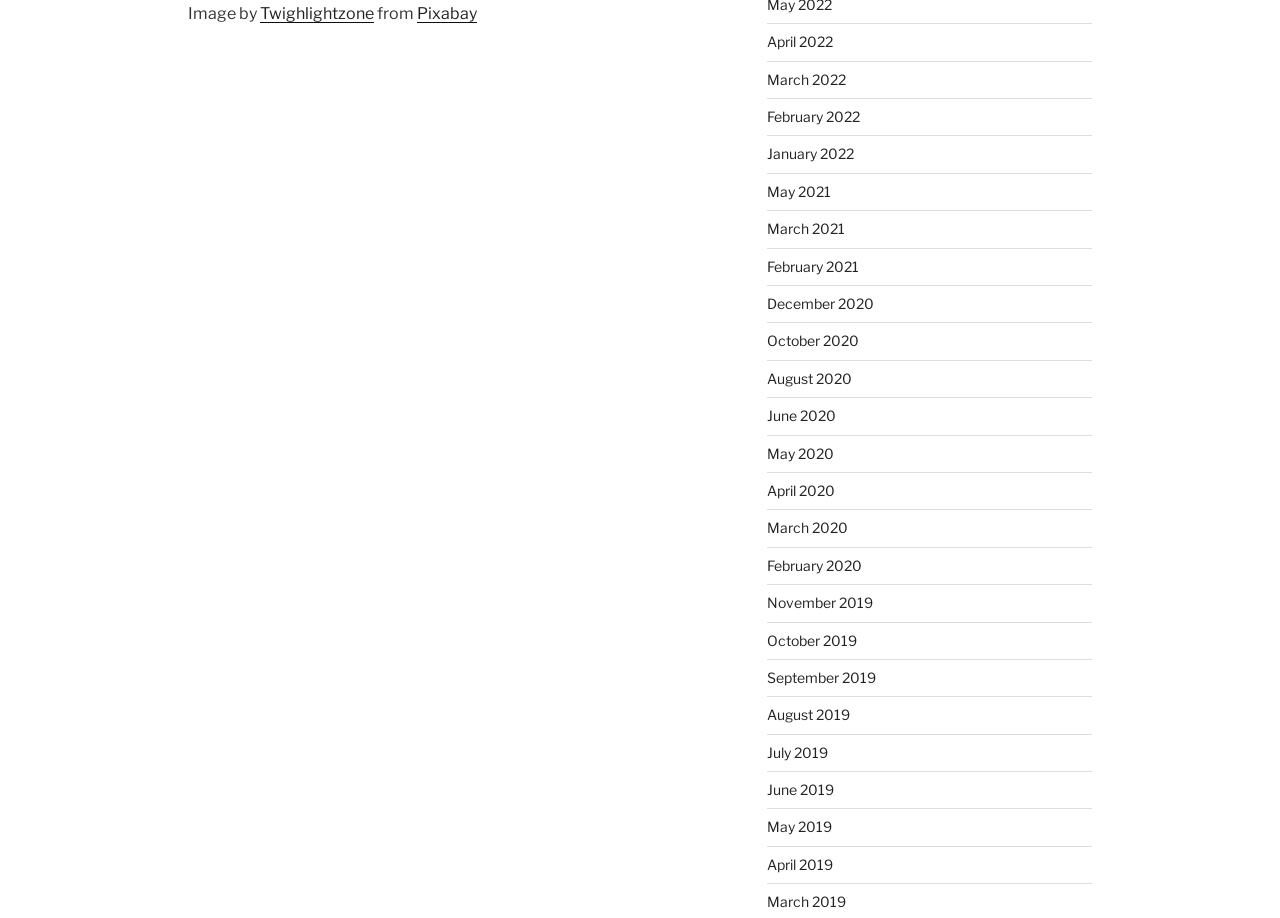Find the bounding box coordinates of the element to click in order to complete this instruction: "Check images from June 2019". The bounding box coordinates must be four float numbers between 0 and 1, denoted as [left, top, right, bottom].

[0.599, 0.851, 0.651, 0.869]